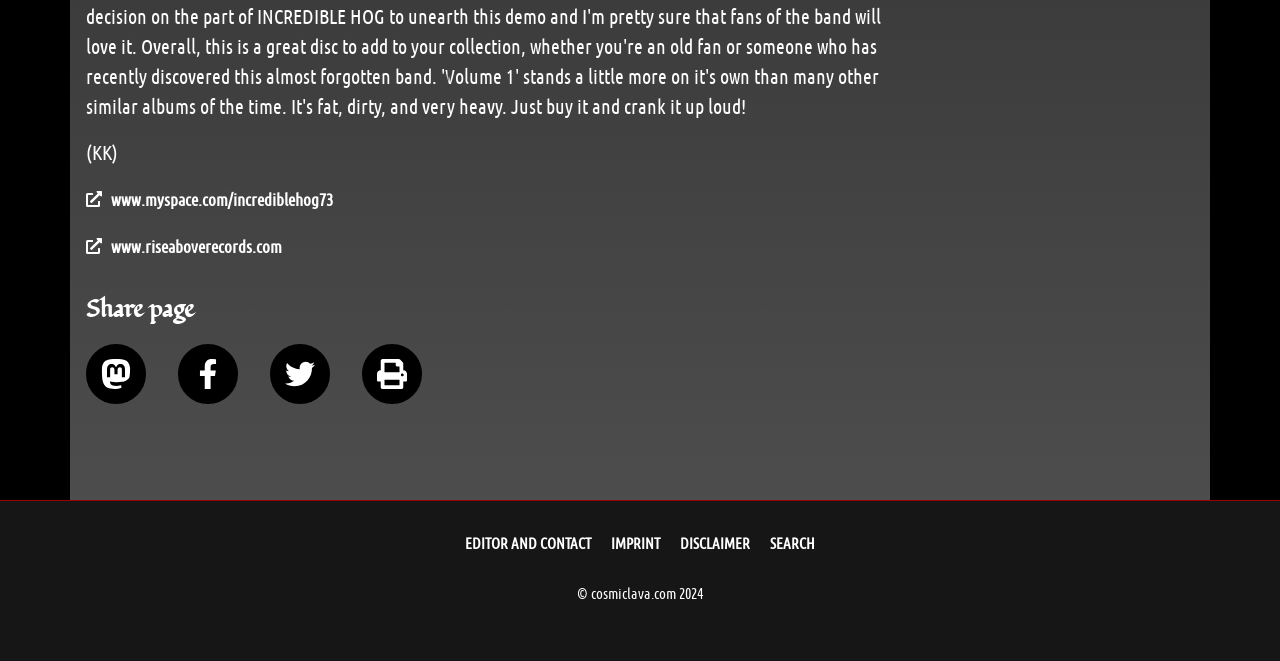Refer to the screenshot and answer the following question in detail:
What is the URL of the linked MySpace profile?

I found a link on the webpage with the URL 'www.myspace.com/incrediblehog73', which suggests that it is a link to a MySpace profile with the username 'incrediblehog73'.